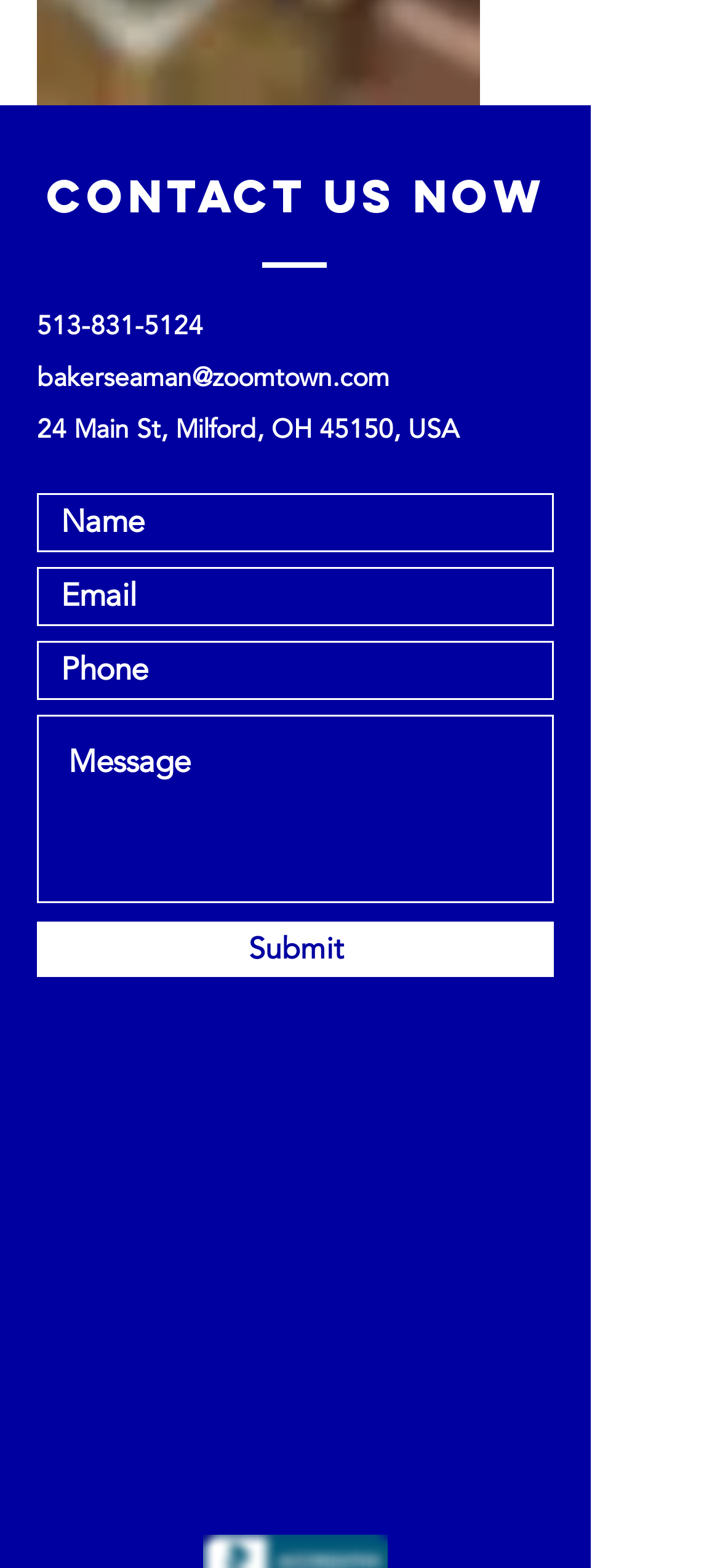What is the phone number to contact?
Please provide a comprehensive answer based on the information in the image.

The phone number to contact is found in the link element with the text '513-831-5124' located at the top of the page.